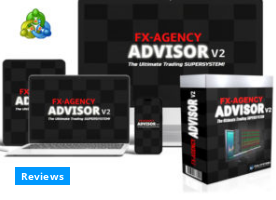Give a succinct answer to this question in a single word or phrase: 
What is the purpose of the label 'Reviews'?

Critical examination